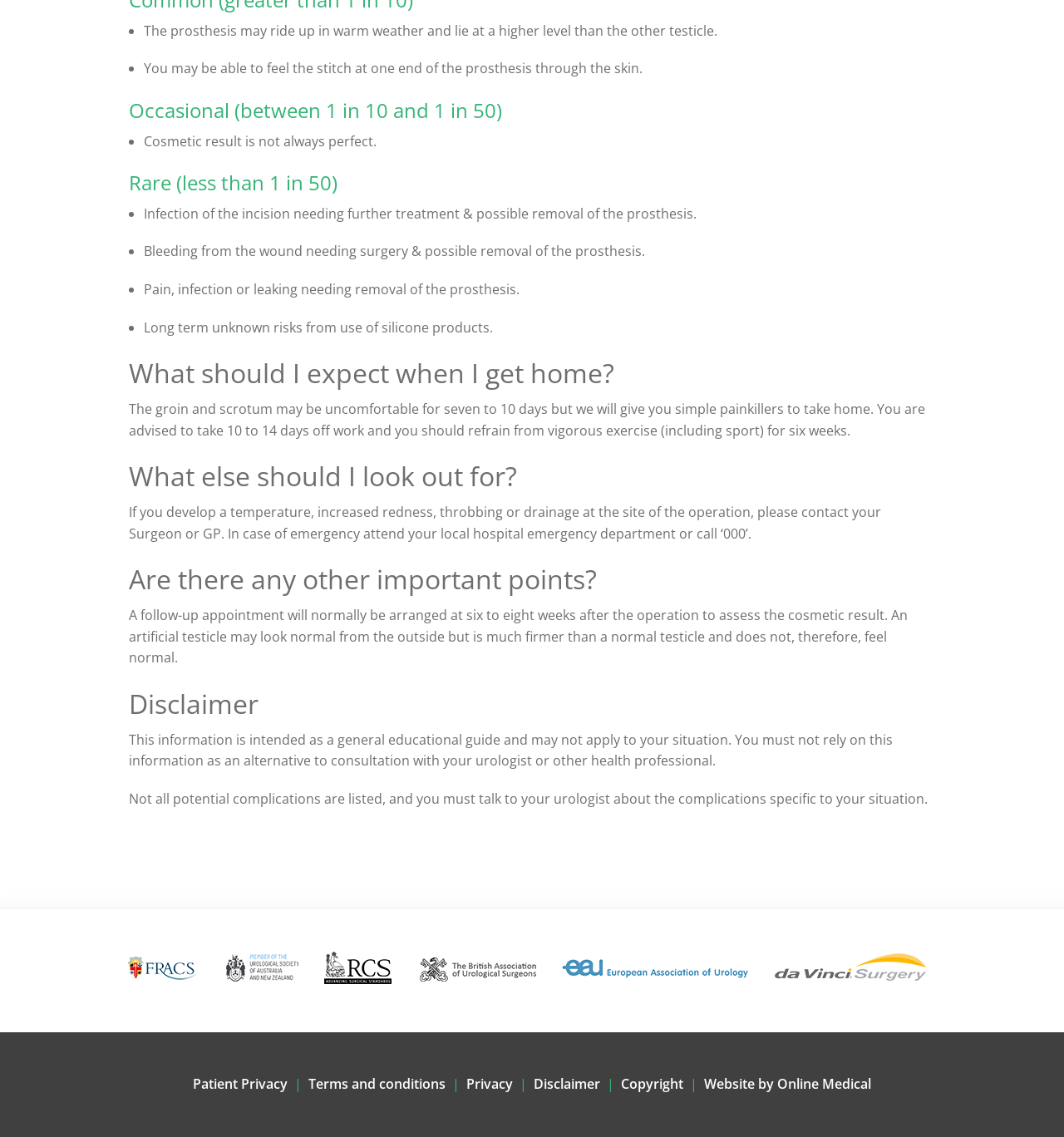Please respond in a single word or phrase: 
What should I do if I develop a temperature after the operation?

Contact Surgeon or GP